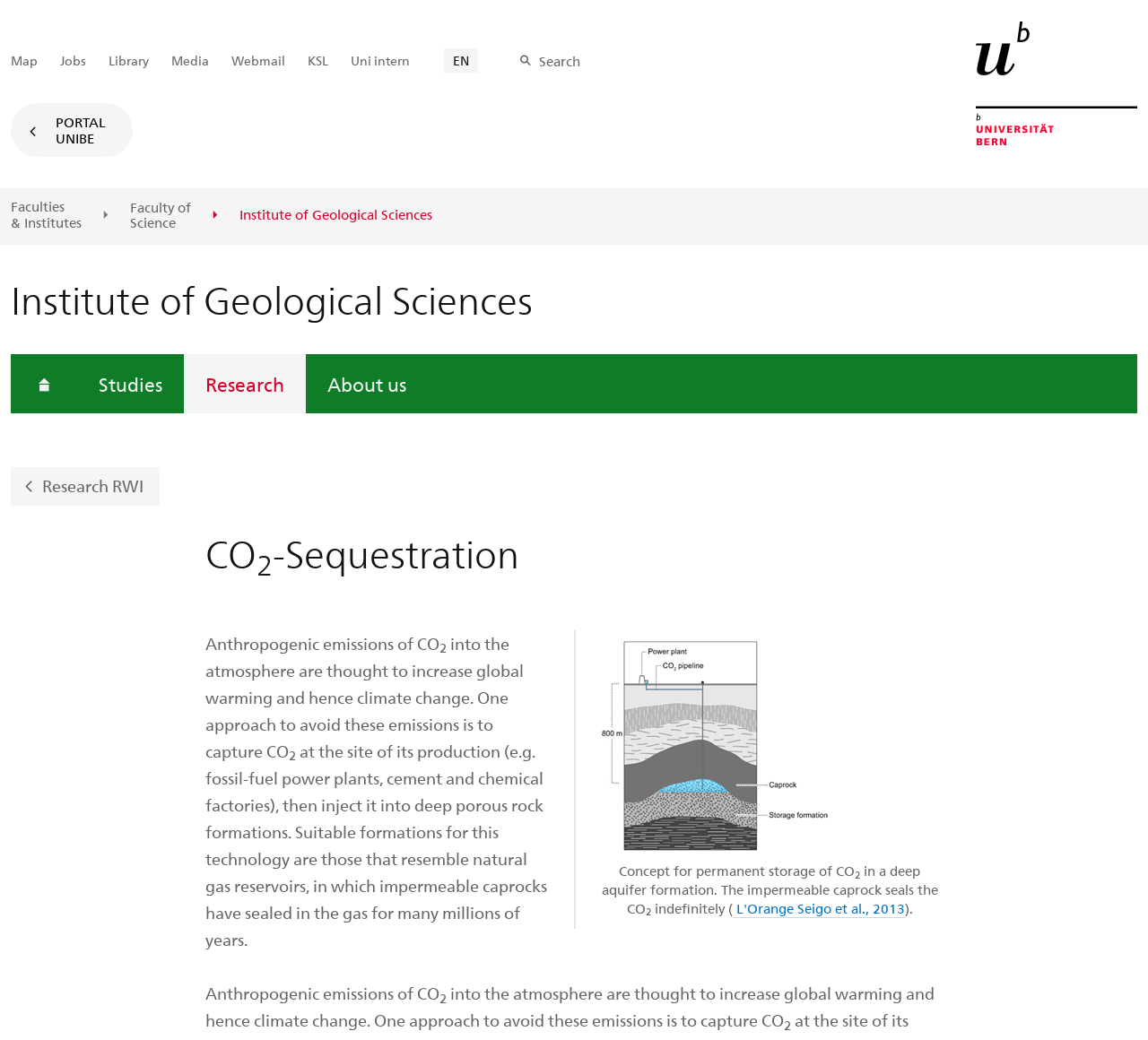Analyze and describe the webpage in a detailed narrative.

The webpage is about the research on CO2-Sequestration at the Institute of Geological Sciences. At the top, there is a logo of the University of Bern, accompanied by a horizontal separator. Below the separator, there are several links to different sections of the website, including the homepage, menu, content, contact, search, and language selection.

On the left side, there is a navigation menu with links to faculties and institutes, including the Faculty of Science and the Institute of Geological Sciences. The main content of the page is divided into sections, with headings and paragraphs of text. The first section is about CO2-Sequestration, with a heading and a paragraph of text that explains the concept of capturing CO2 at the site of its production and injecting it into deep porous rock formations.

Below the text, there is a figure with a concept illustration of permanent storage of CO2 in a deep aquifer formation, accompanied by a caption that explains the process. The figure is positioned in the middle of the page, with the caption below it.

The rest of the page contains more text and links, including a section with important pages, such as a map, jobs, library, media, webmail, and more. At the bottom of the page, there is a search bar and a language selection option. Overall, the webpage has a clean and organized layout, with clear headings and concise text that explains the research on CO2-Sequestration.